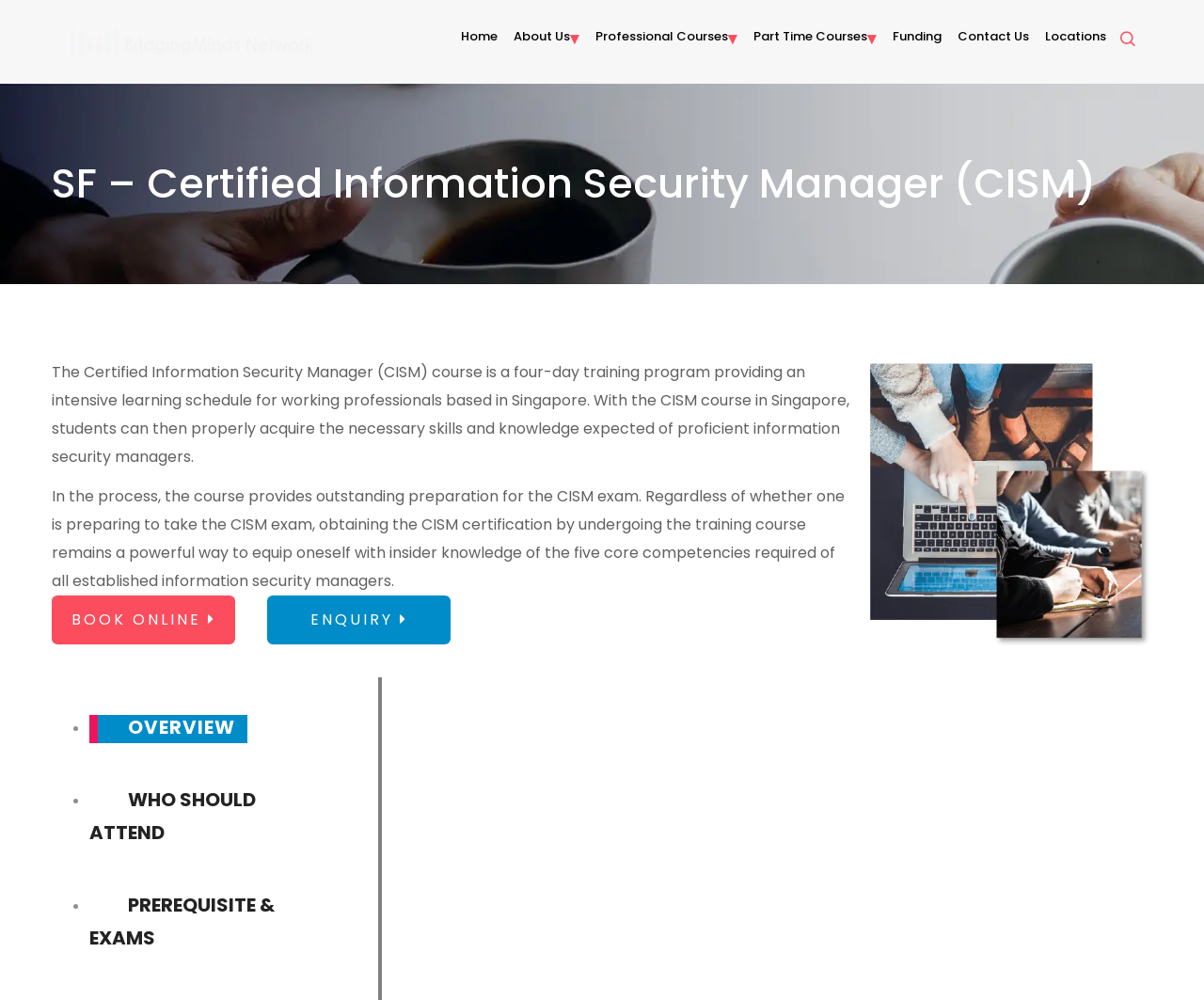Point out the bounding box coordinates of the section to click in order to follow this instruction: "Go to the Home page".

[0.383, 0.029, 0.413, 0.045]